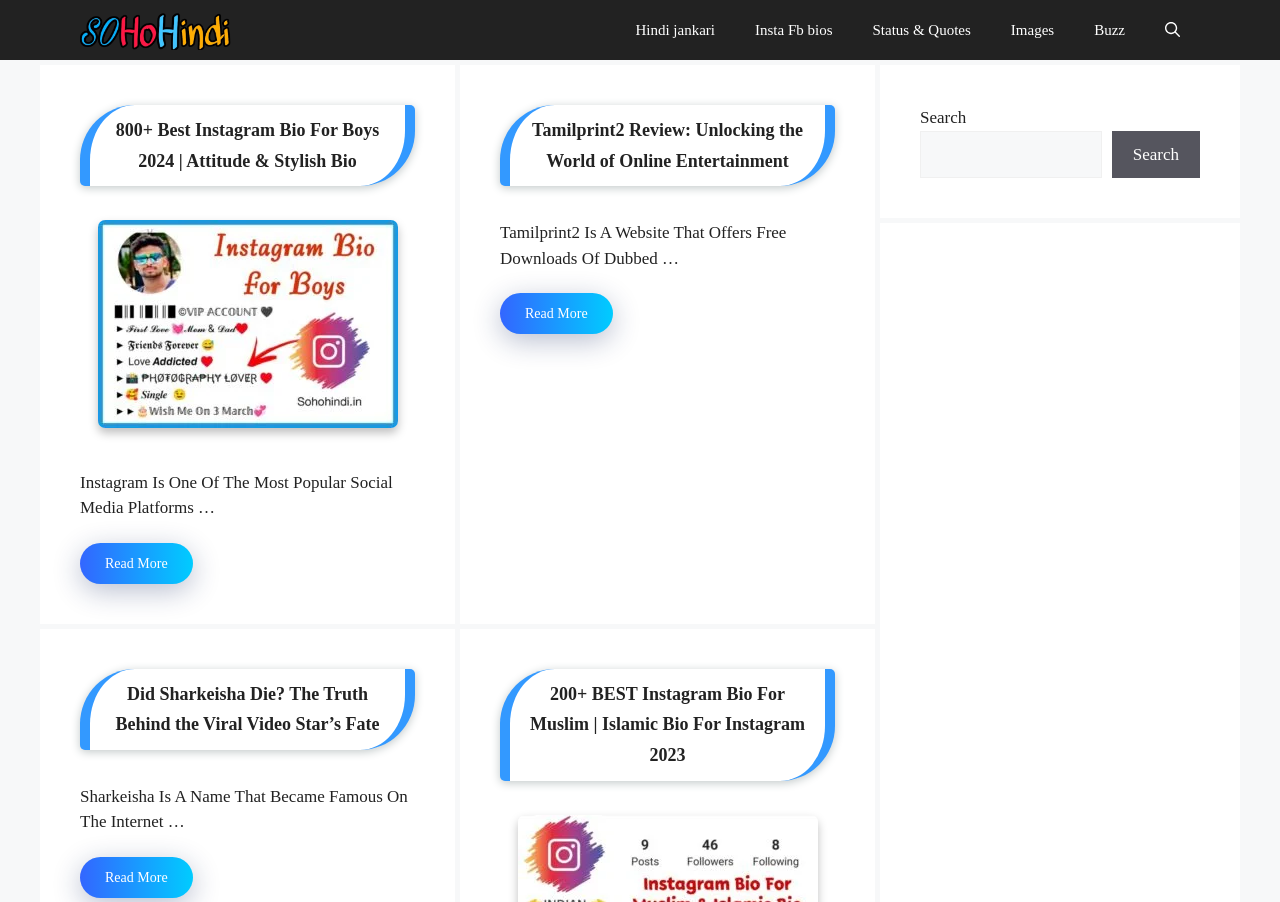Find the bounding box coordinates of the UI element according to this description: "Insta Fb bios".

[0.574, 0.0, 0.666, 0.067]